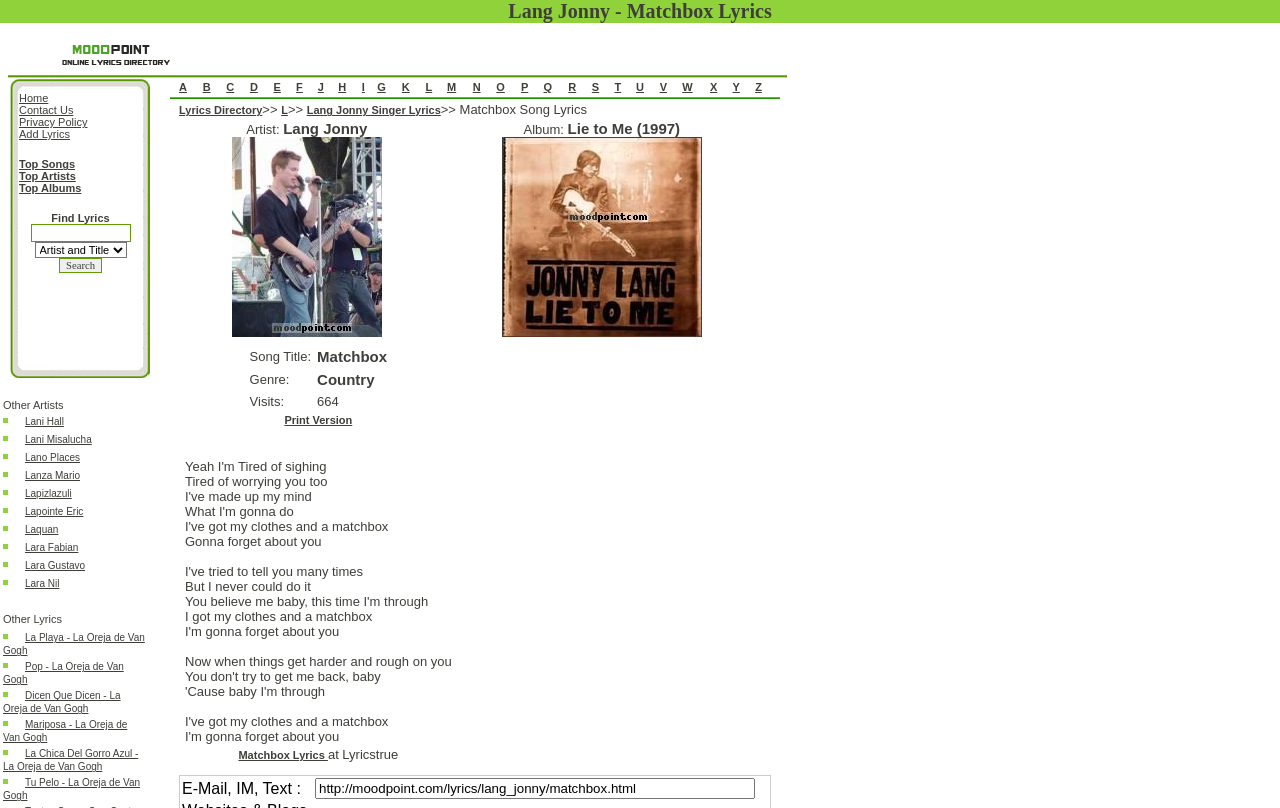What is the text above the alphabet table?
Refer to the image and give a detailed answer to the question.

The text above the alphabet table can be found by looking at the section above the table, where it is written as 'Lyrics Directory'. This suggests that the alphabet table is part of a larger lyrics directory.